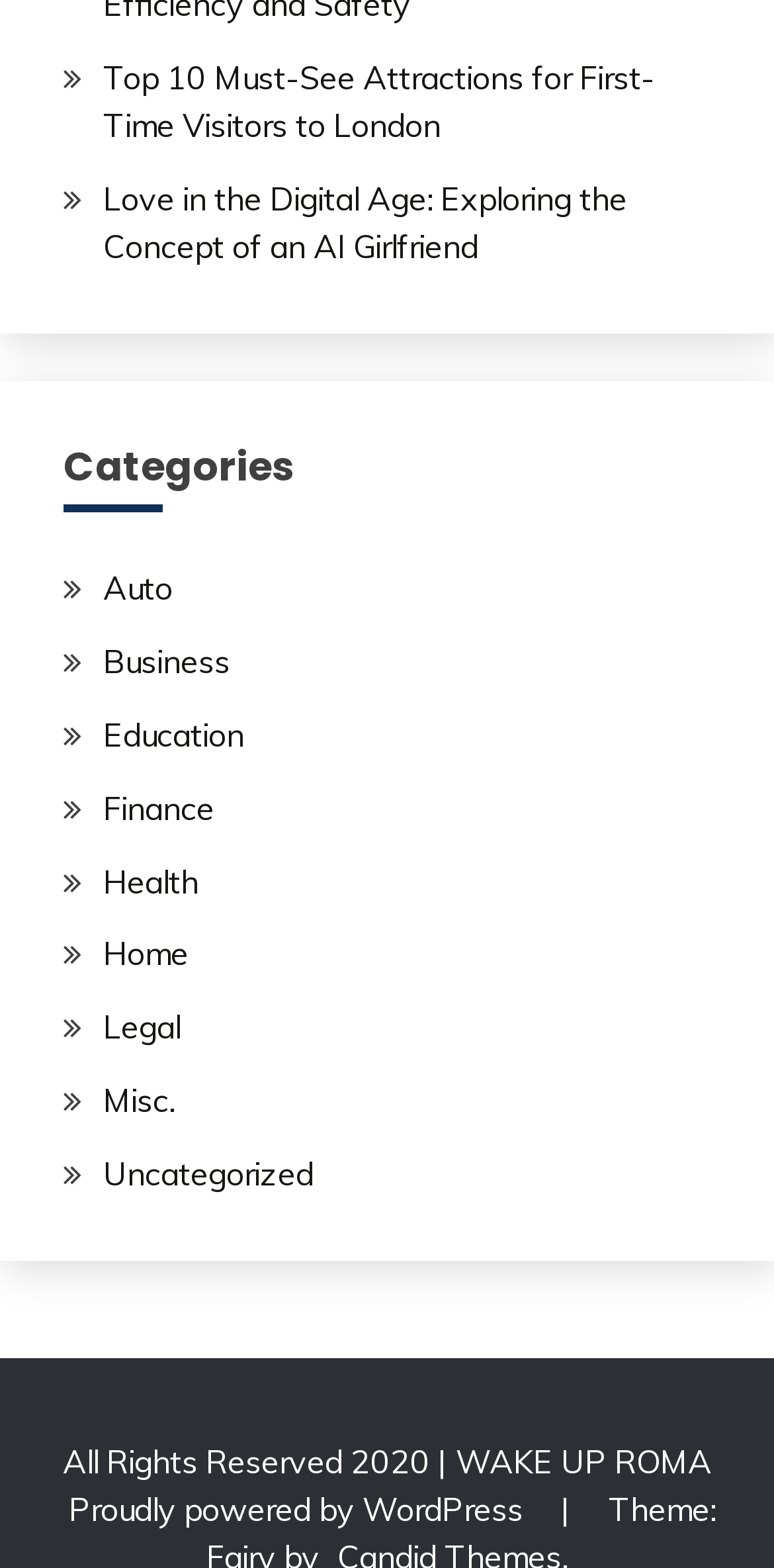What is the year of copyright for the website?
Please provide an in-depth and detailed response to the question.

I found a static text element at the bottom of the webpage with the text 'All Rights Reserved 2020 | WAKE UP ROMA', which indicates that the website's copyright year is 2020.